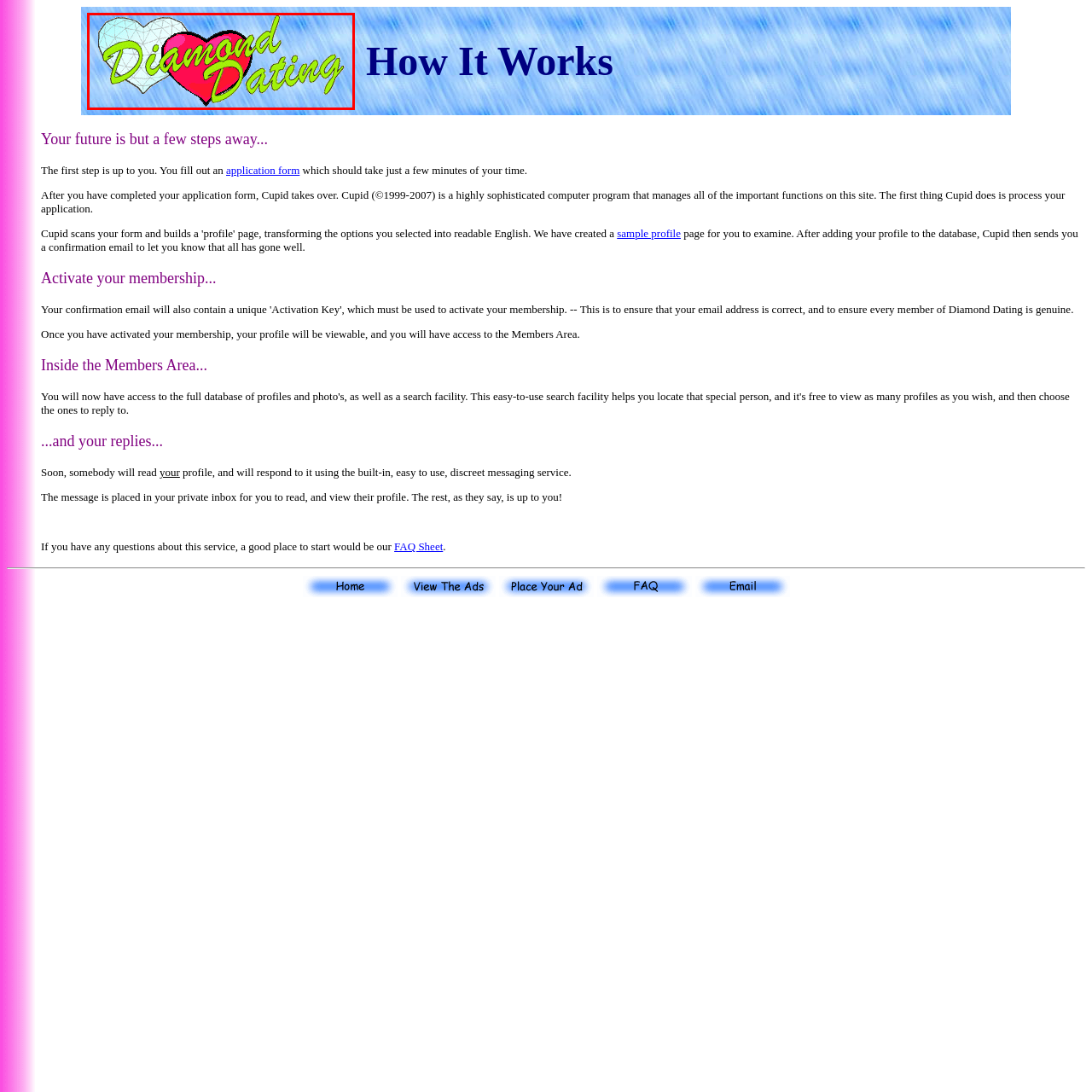Generate an elaborate caption for the image highlighted within the red boundary.

The image features a vibrant and playful logo for "Diamond Dating" set against a soft blue background. The design showcases two overlapping heart shapes—one outlined in a geometric diamond pattern, representing love intertwined with a sense of luxury and uniqueness. The other heart is filled in bright red, symbolizing passion and romance. Prominently displayed in a bold, whimsical font, the text "Diamond Dating" contrasts with the hearts, using a bright lime green hue that adds a lively and inviting touch to the overall aesthetic. This logo effectively captures the essence of a dating service that emphasizes both sophistication and emotional connection.